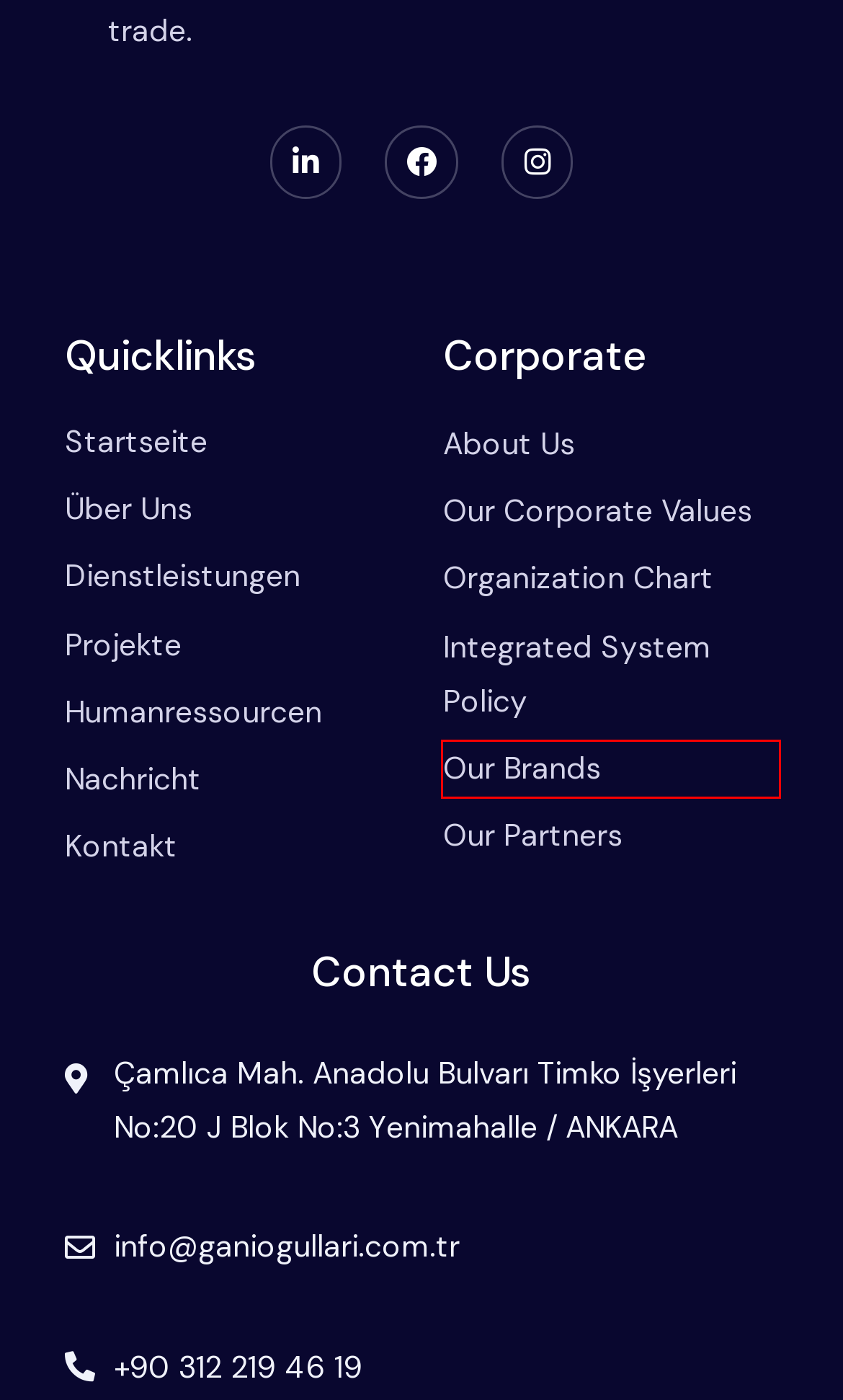Examine the screenshot of a webpage with a red bounding box around a specific UI element. Identify which webpage description best matches the new webpage that appears after clicking the element in the red bounding box. Here are the candidates:
A. Our Corporate Values - Ganioğulları
B. Our Brands - Ganioğulları
C. Dienstleistungen - Ganioğulları
D. Über Uns - Ganioğulları
E. Projekte - Ganioğulları
F. Organization Chart - Ganioğulları
G. Our Partners - Ganioğulları
H. Humanressourcen - Ganioğulları

B